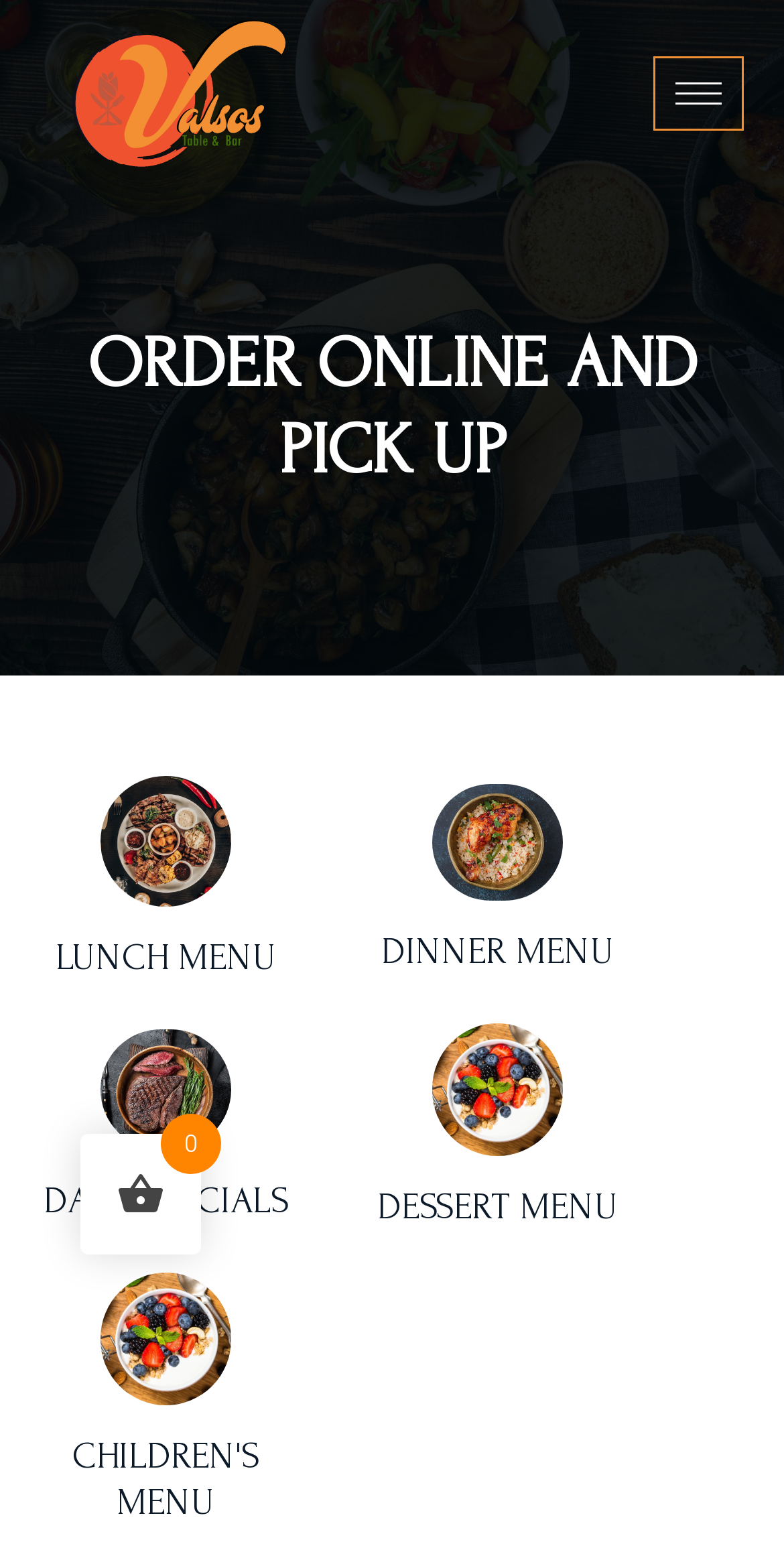Answer briefly with one word or phrase:
What is the first menu item listed?

LUNCH MENU